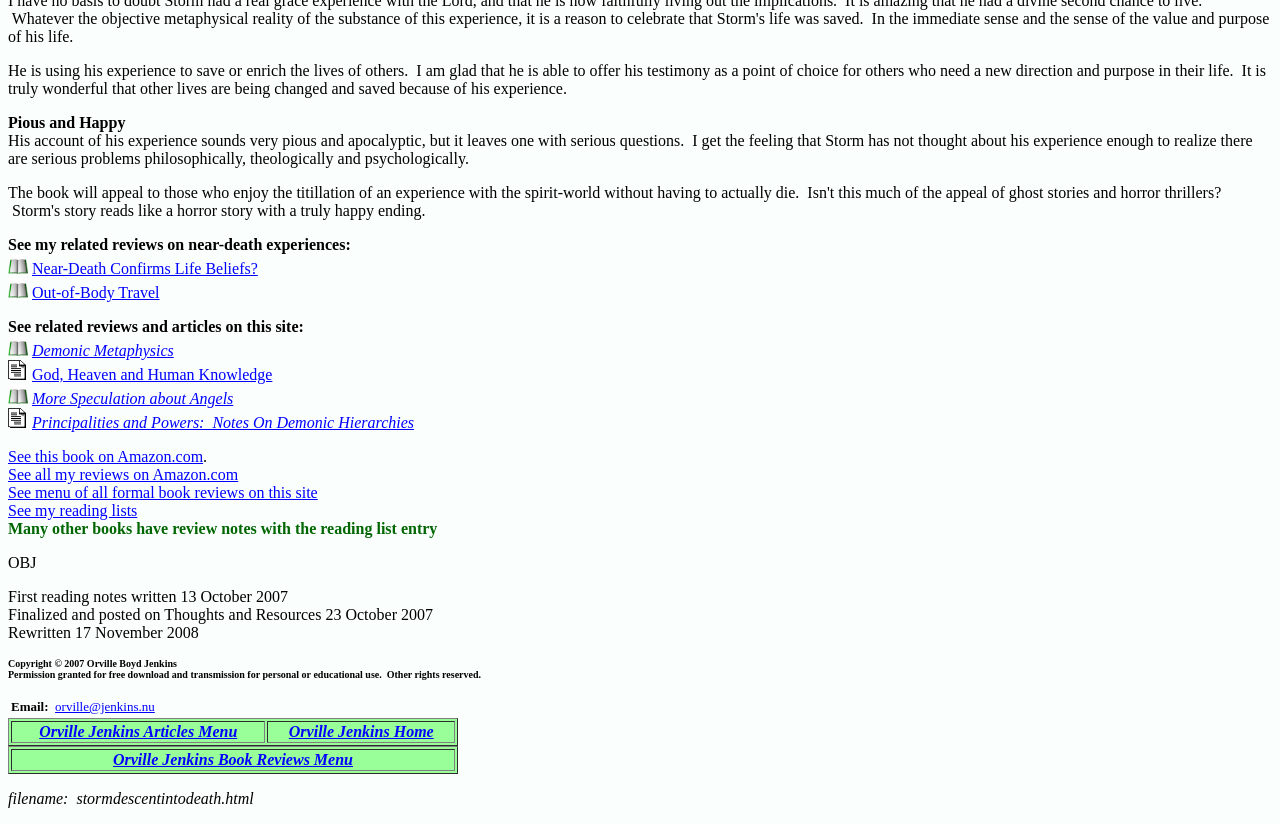Locate the bounding box coordinates of the region to be clicked to comply with the following instruction: "Check the email address of Orville Boyd Jenkins". The coordinates must be four float numbers between 0 and 1, in the form [left, top, right, bottom].

[0.043, 0.848, 0.121, 0.867]